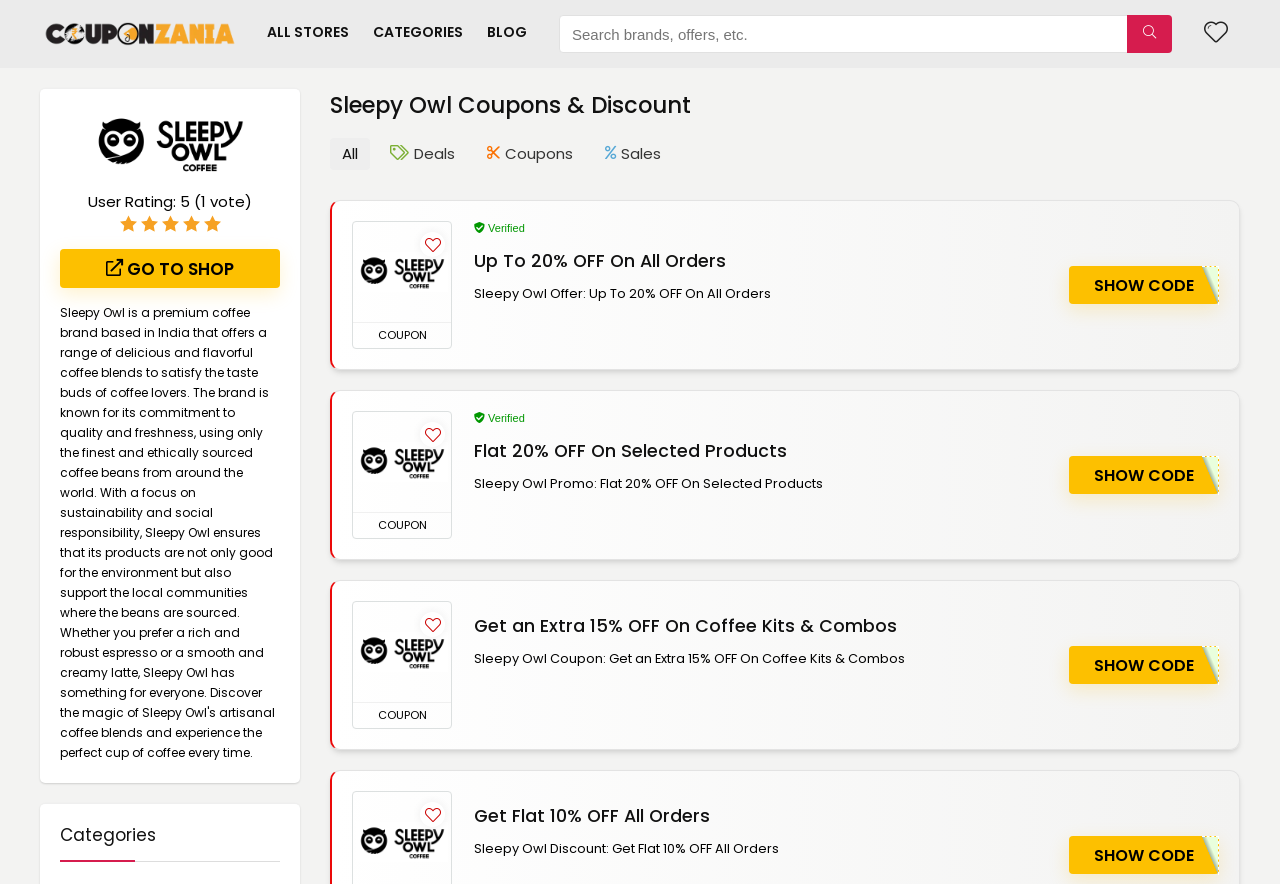Extract the primary heading text from the webpage.

Sleepy Owl Coupons & Discount